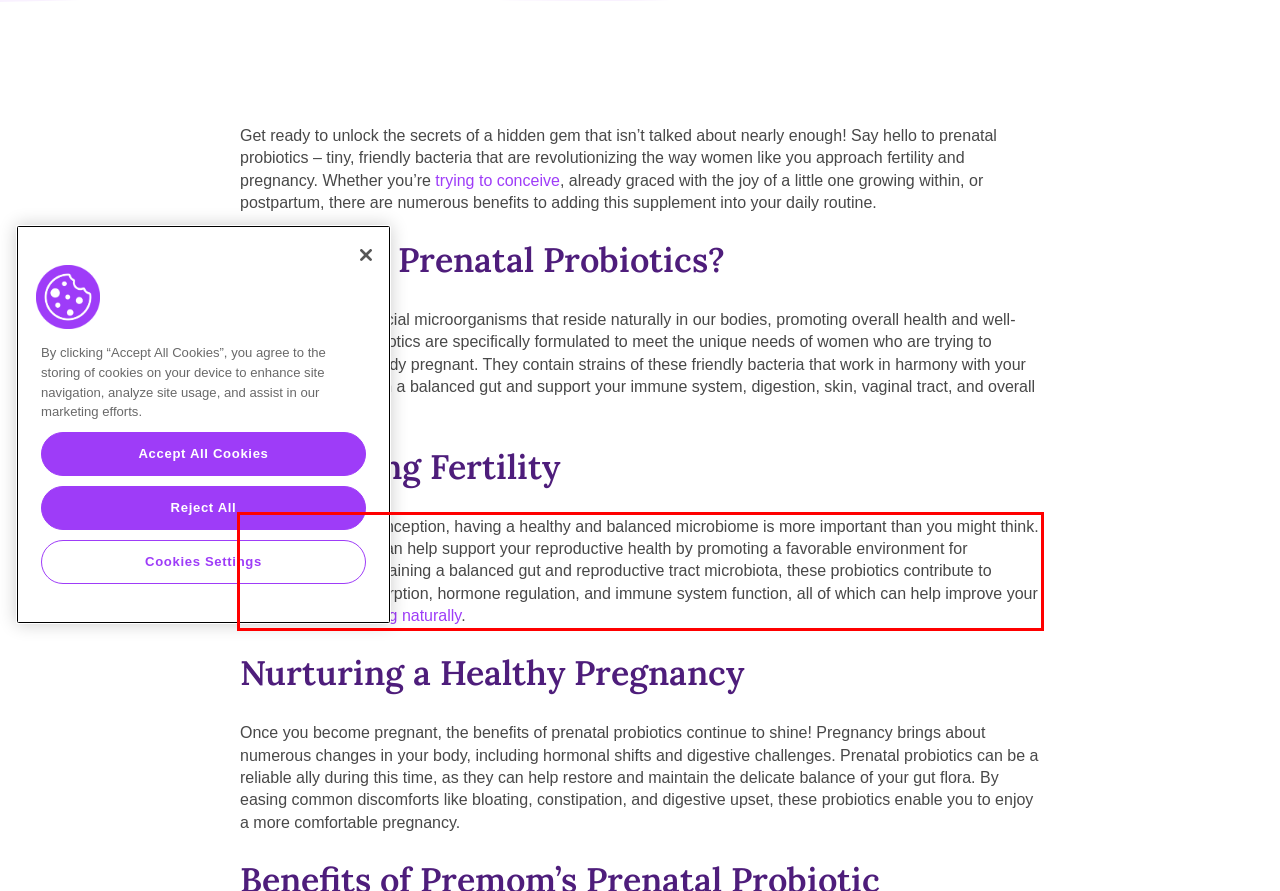Identify the red bounding box in the webpage screenshot and perform OCR to generate the text content enclosed.

When it comes to conception, having a healthy and balanced microbiome is more important than you might think. Prenatal probiotics can help support your reproductive health by promoting a favorable environment for conception. By maintaining a balanced gut and reproductive tract microbiota, these probiotics contribute to optimal nutrient absorption, hormone regulation, and immune system function, all of which can help improve your chances of conceiving naturally.